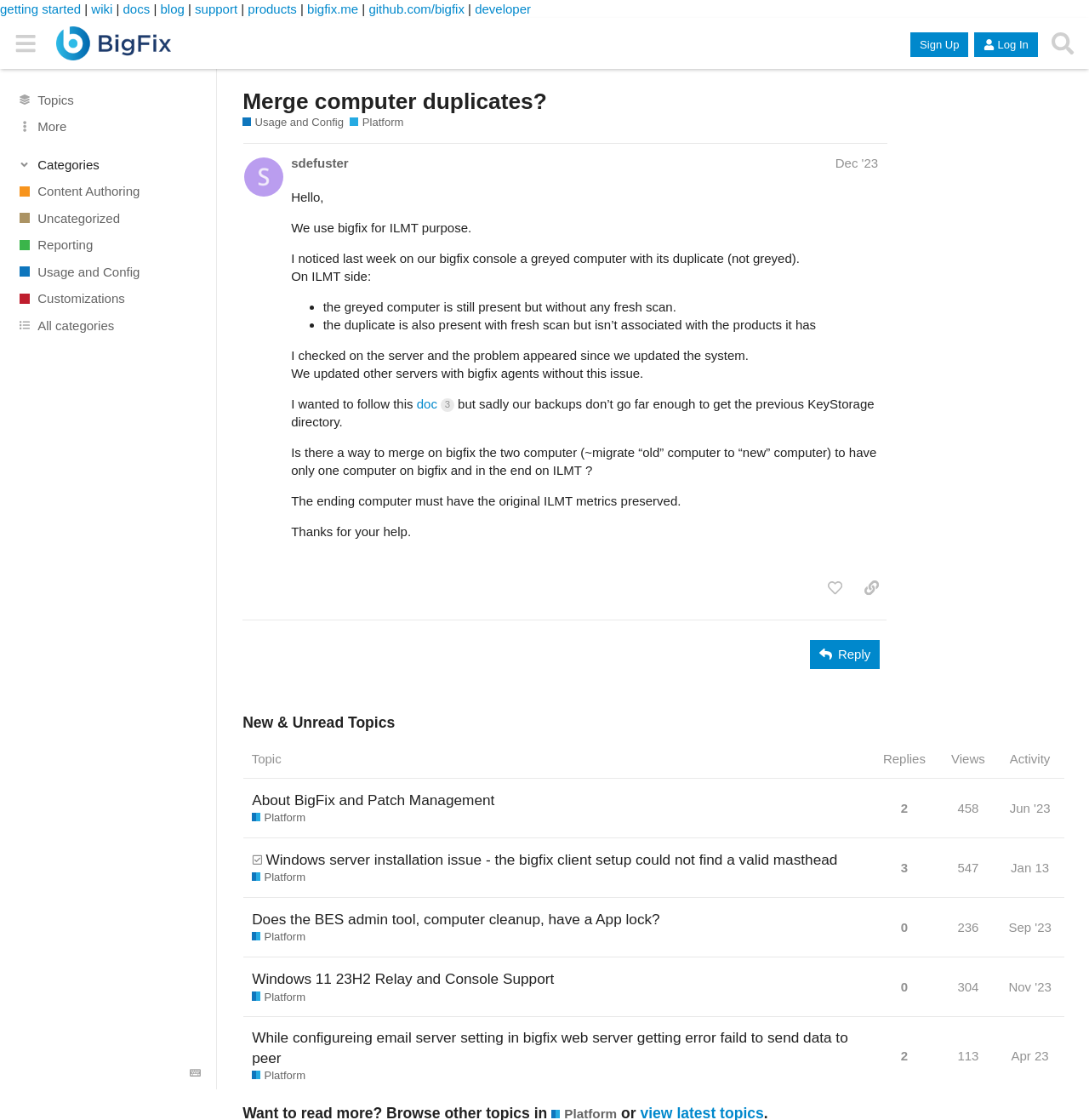Please give a succinct answer using a single word or phrase:
What is the category of the post?

Usage and Config